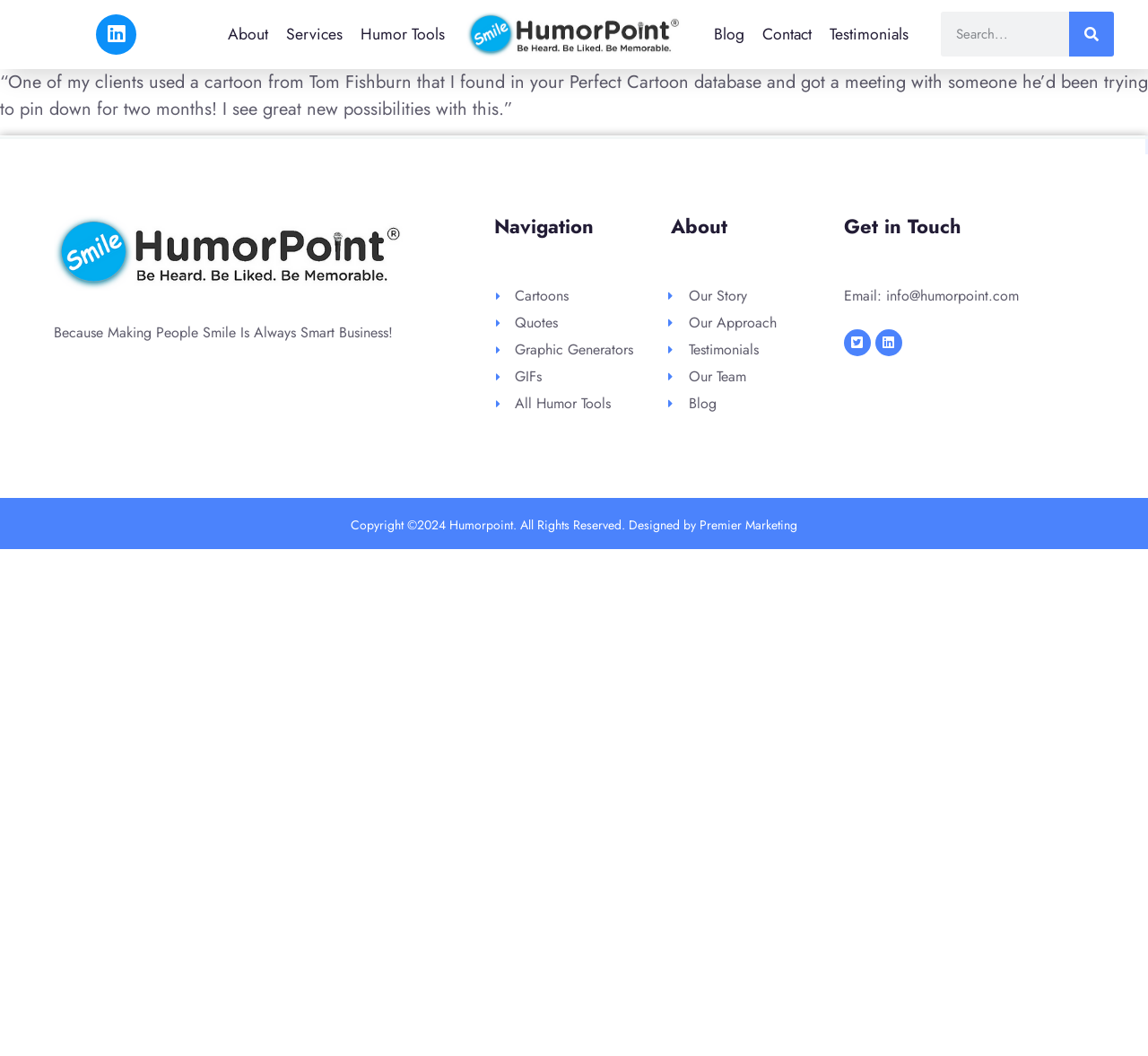Please identify the bounding box coordinates of the region to click in order to complete the task: "Explore Humor Tools". The coordinates must be four float numbers between 0 and 1, specified as [left, top, right, bottom].

[0.314, 0.021, 0.388, 0.044]